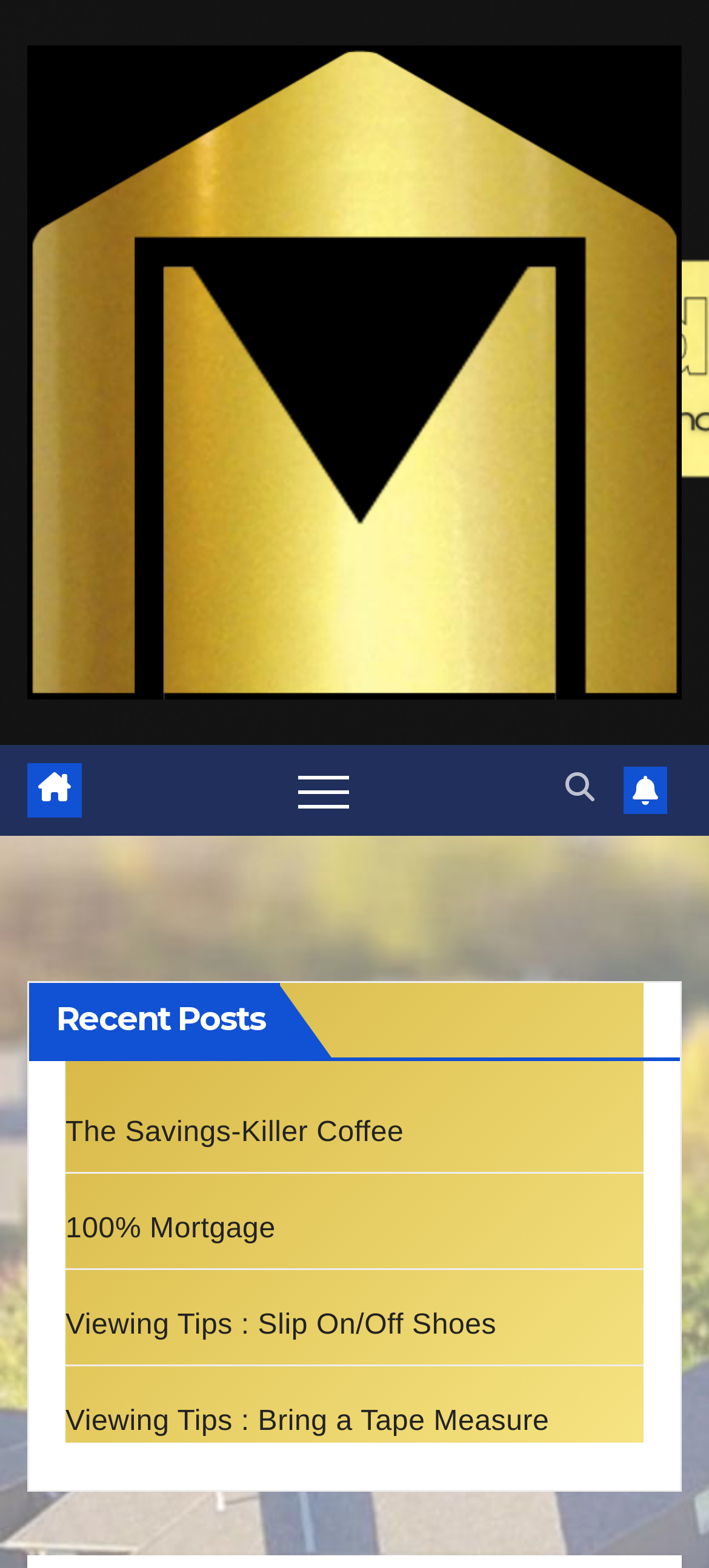Please provide the bounding box coordinates for the UI element as described: "alt="Homes and Money"". The coordinates must be four floats between 0 and 1, represented as [left, top, right, bottom].

[0.038, 0.029, 0.962, 0.446]